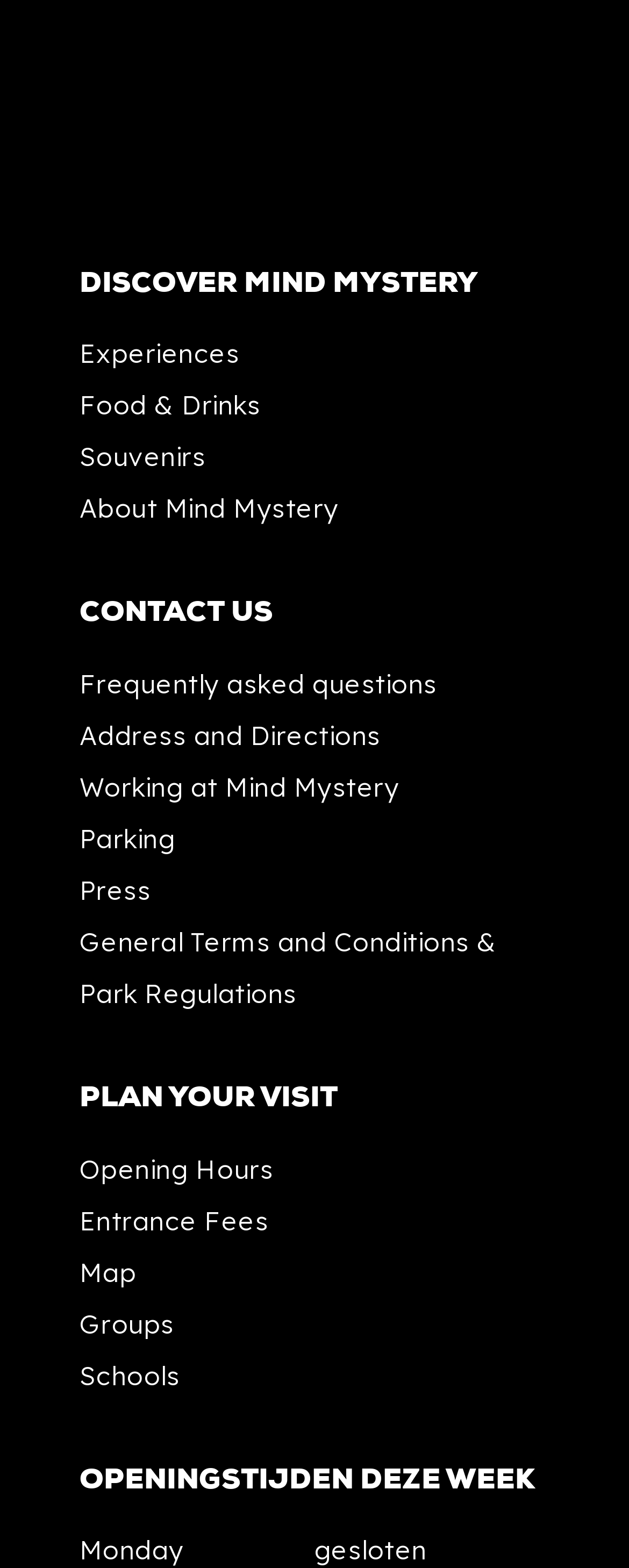Please determine the bounding box coordinates of the element to click in order to execute the following instruction: "Donate to the temple today". The coordinates should be four float numbers between 0 and 1, specified as [left, top, right, bottom].

None